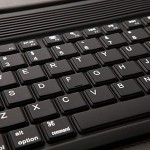What is the layout of the keyboard?
Please utilize the information in the image to give a detailed response to the question.

The caption states that the small keys are arranged in a traditional QWERTY layout, which is a common keyboard layout used in many devices.